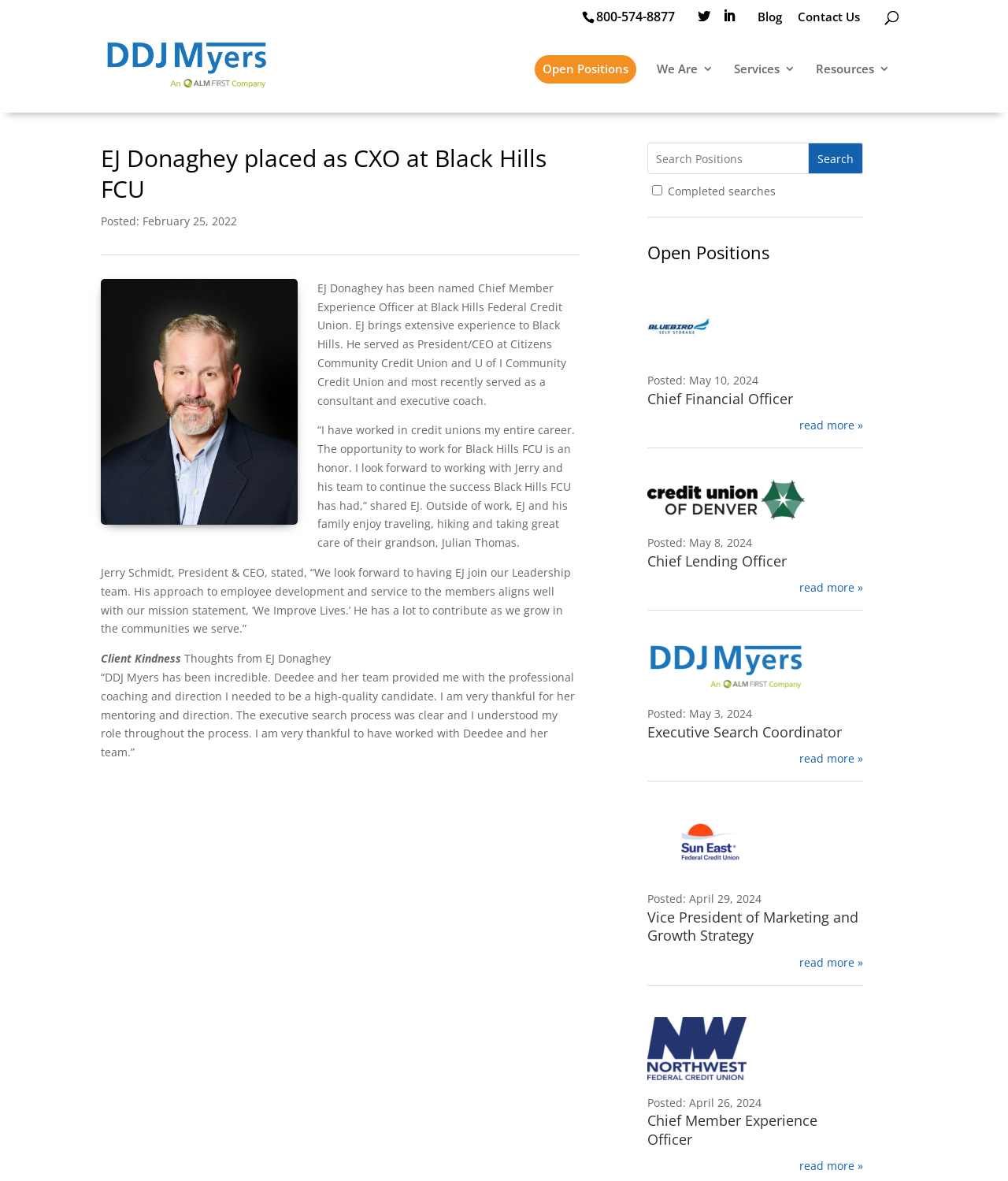What is the date of the article about EJ Donaghey's new role?
Refer to the image and give a detailed response to the question.

The webpage content includes a 'Posted' date of February 25, 2022, which is likely the date the article about EJ Donaghey's new role was published.